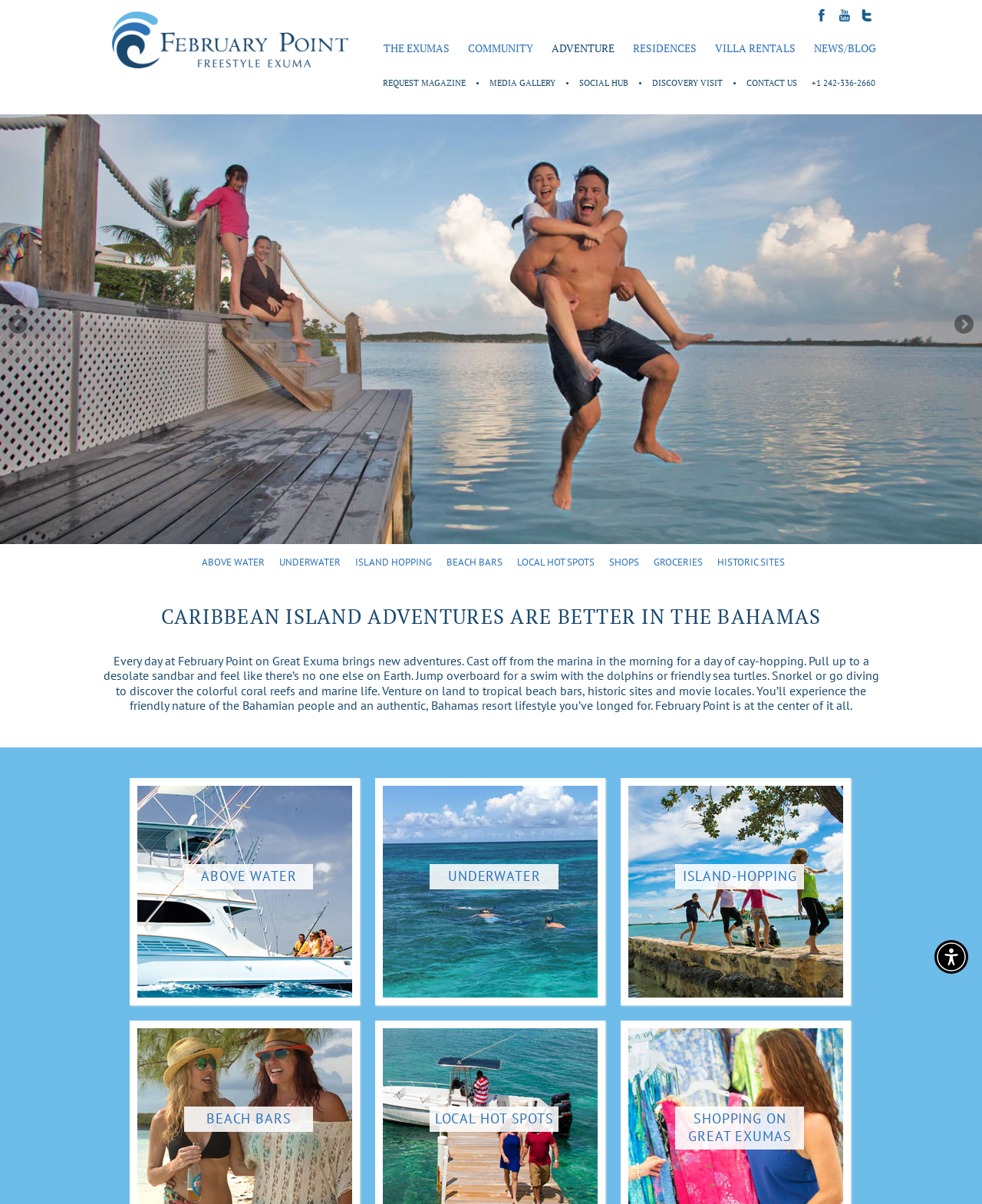Provide a brief response using a word or short phrase to this question:
What is the main theme of this webpage?

Adventure